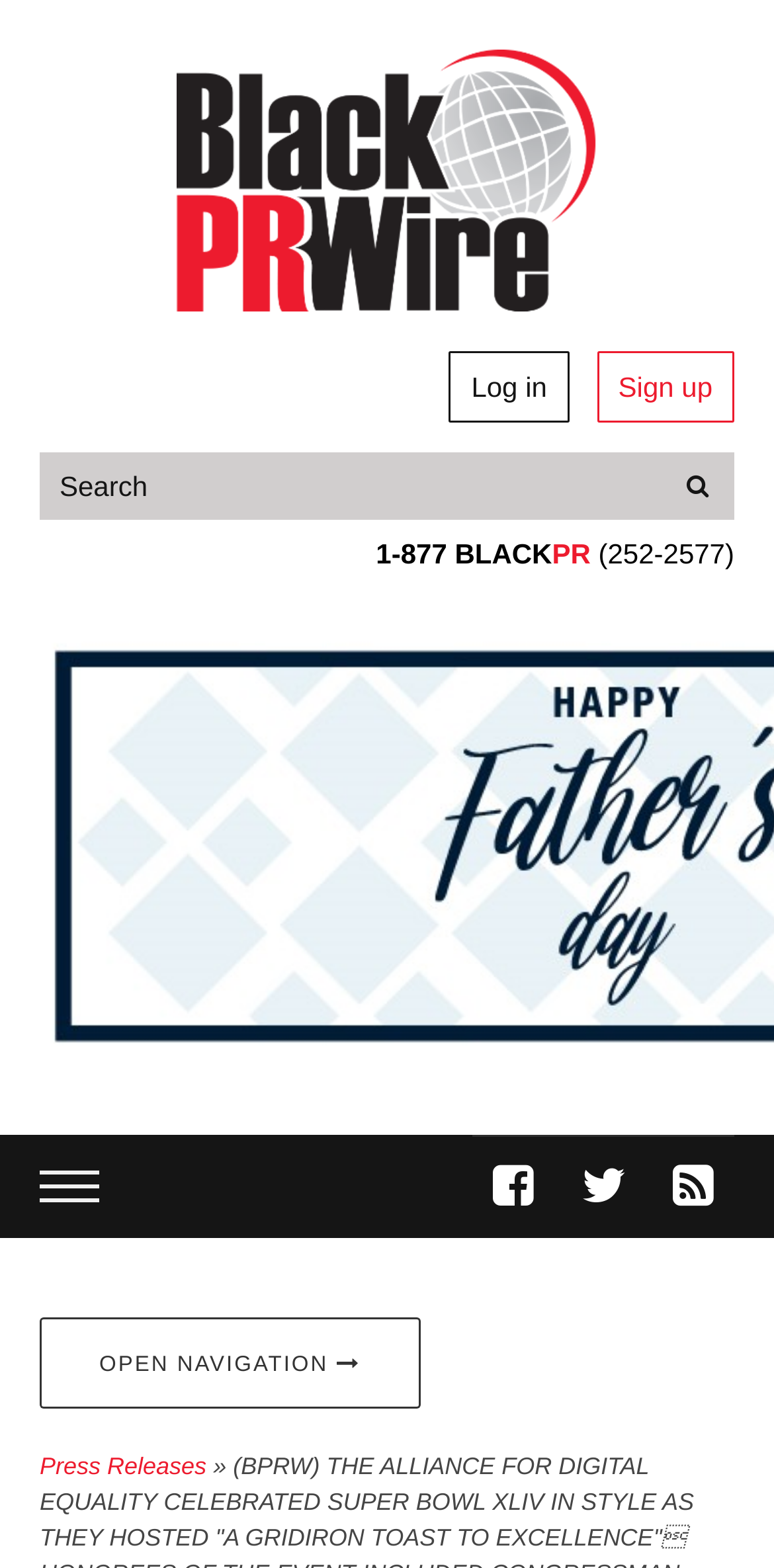Please provide a brief answer to the question using only one word or phrase: 
What is the navigation option at the bottom of the webpage?

Press Releases